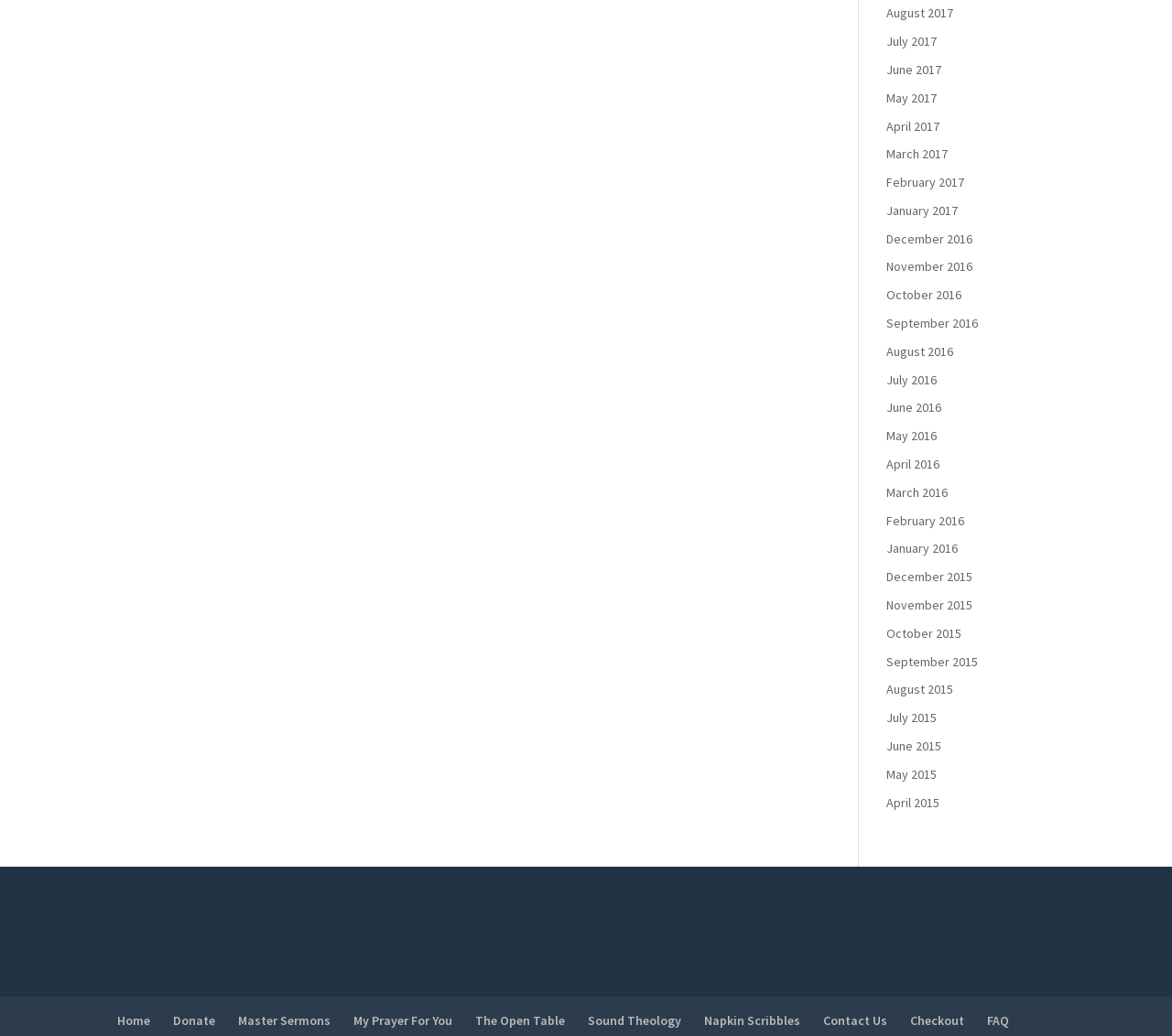Observe the image and answer the following question in detail: How many links are there in the bottom navigation bar?

I counted the number of links in the bottom navigation bar and found that there are 9 links, including 'Home', 'Donate', 'Master Sermons', and so on.